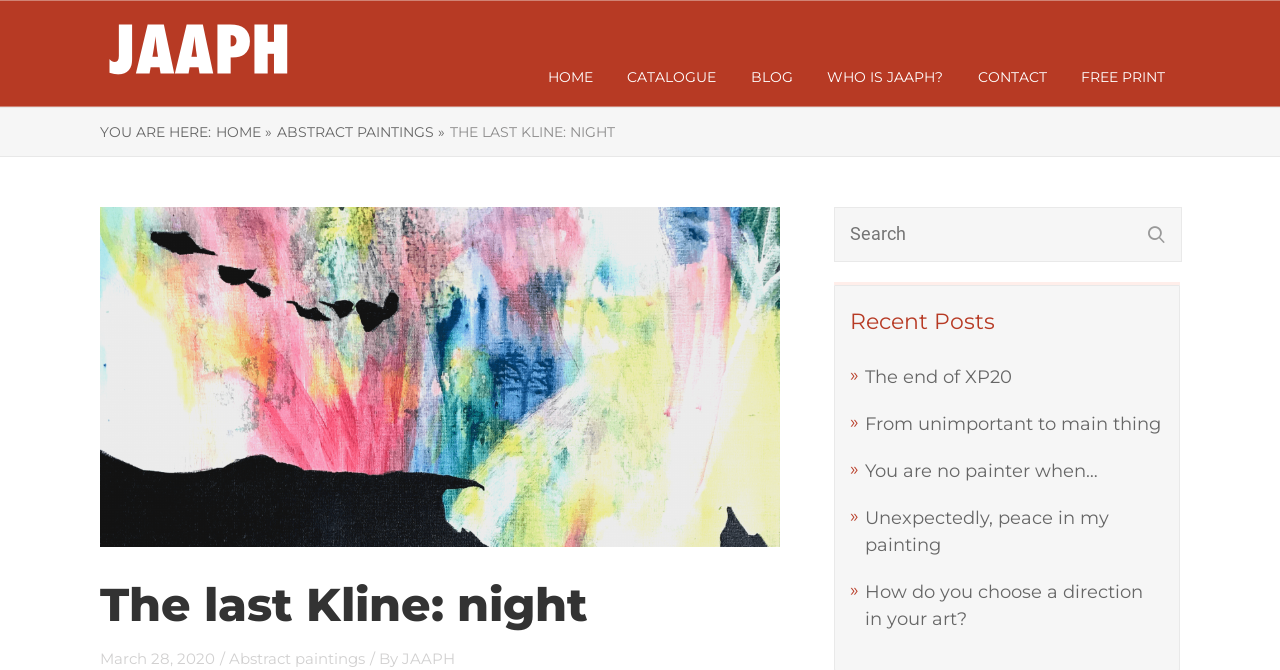Identify the bounding box of the UI component described as: "The end of XP20".

[0.676, 0.546, 0.791, 0.579]